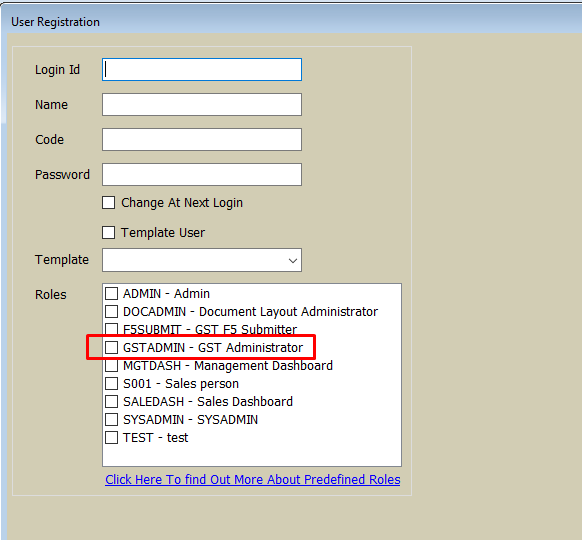Offer a detailed narrative of the scene shown in the image.

The image depicts a user registration interface designed for managing access roles within a system. Prominently featured is the "Roles" section, which lists various roles available for selection, including "GSTADMIN - GST Administrator." This role is highlighted in red, indicating its significance or requirement for selection. Other roles such as "ADMIN," "DOCADMIN," and "F5SUBMIT - GST F5 Submitter" are also listed, providing users with multiple options for their access rights depending on their responsibilities. The form requires users to enter their credentials, including a login ID, name, code, and password, while offering the option to change their password at the next login and choose whether to use a predefined template for their registration. Overall, the interface is structured to streamline the user registration process while clearly outlining the roles relevant to GST administration.